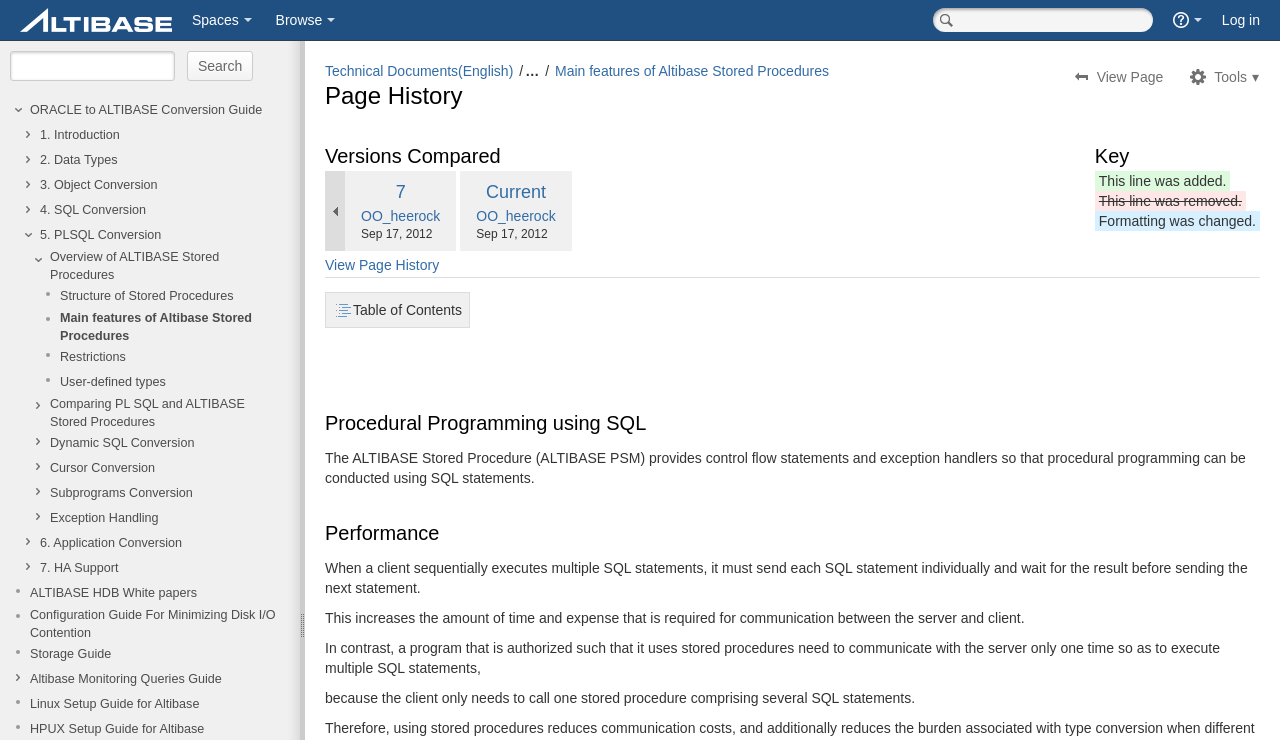Answer the question below using just one word or a short phrase: 
What is the orientation of the menu that appears when 'Spaces' is clicked?

Vertical